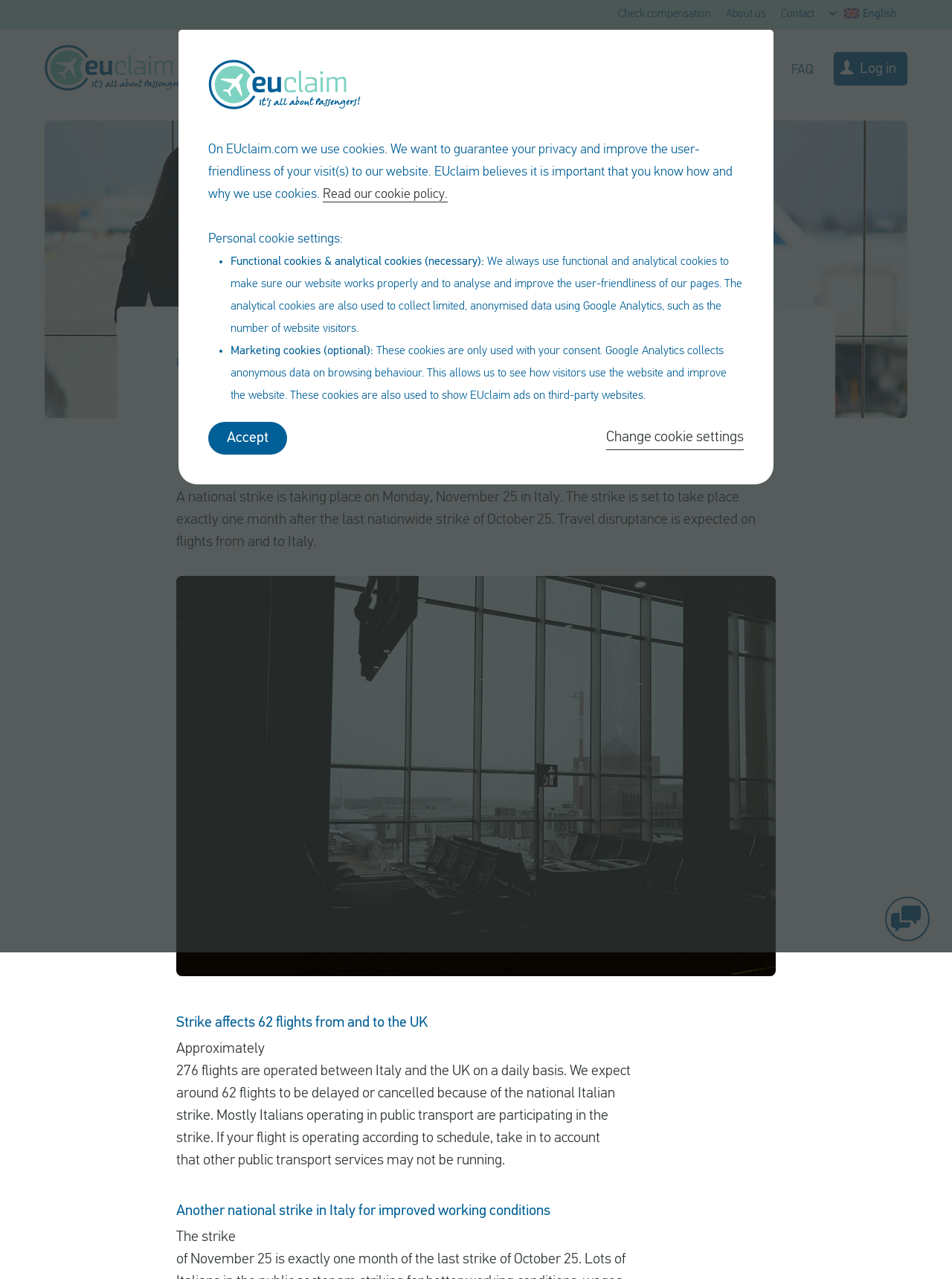Please analyze the image and provide a thorough answer to the question:
What is expected to happen to flights from and to Italy?

The text 'Travel disruptance is expected on flights from and to Italy' suggests that the national strike in Italy will cause disruptions to flights operating to and from Italy. This disruption may include delays or cancellations of flights.